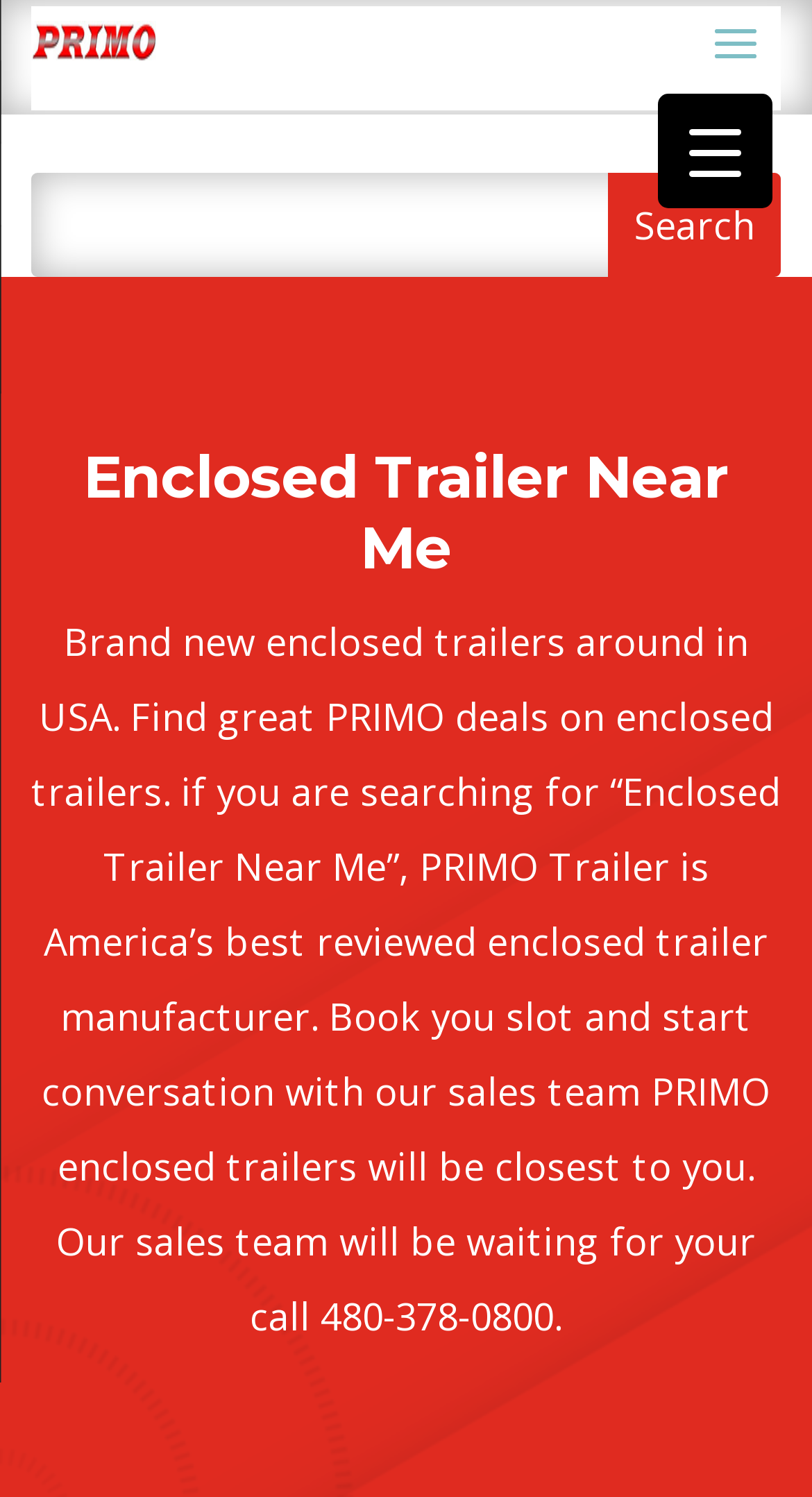Identify the bounding box for the element characterized by the following description: "name="s"".

[0.038, 0.115, 0.748, 0.185]